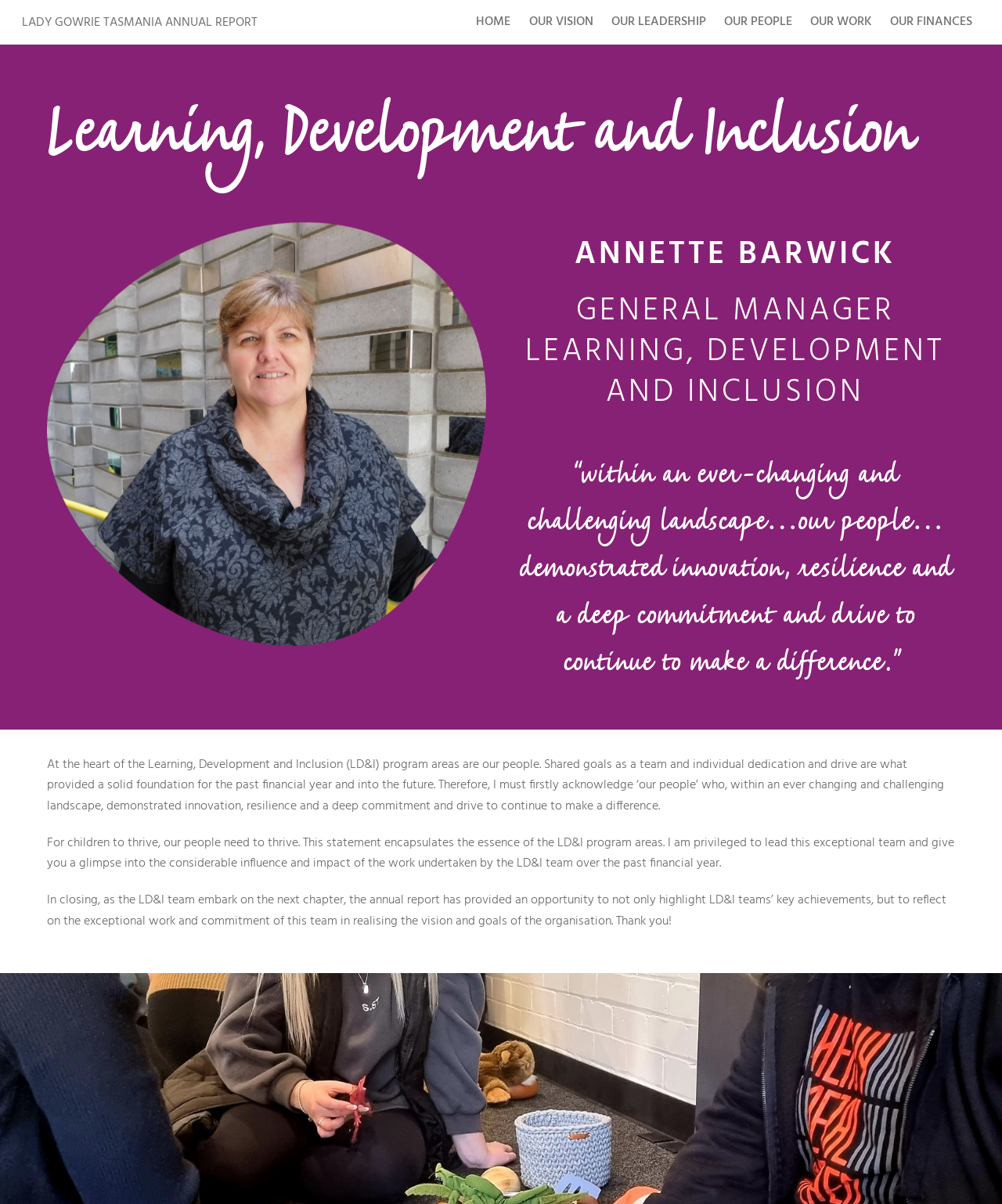Identify the first-level heading on the webpage and generate its text content.

Learning, Development and Inclusion